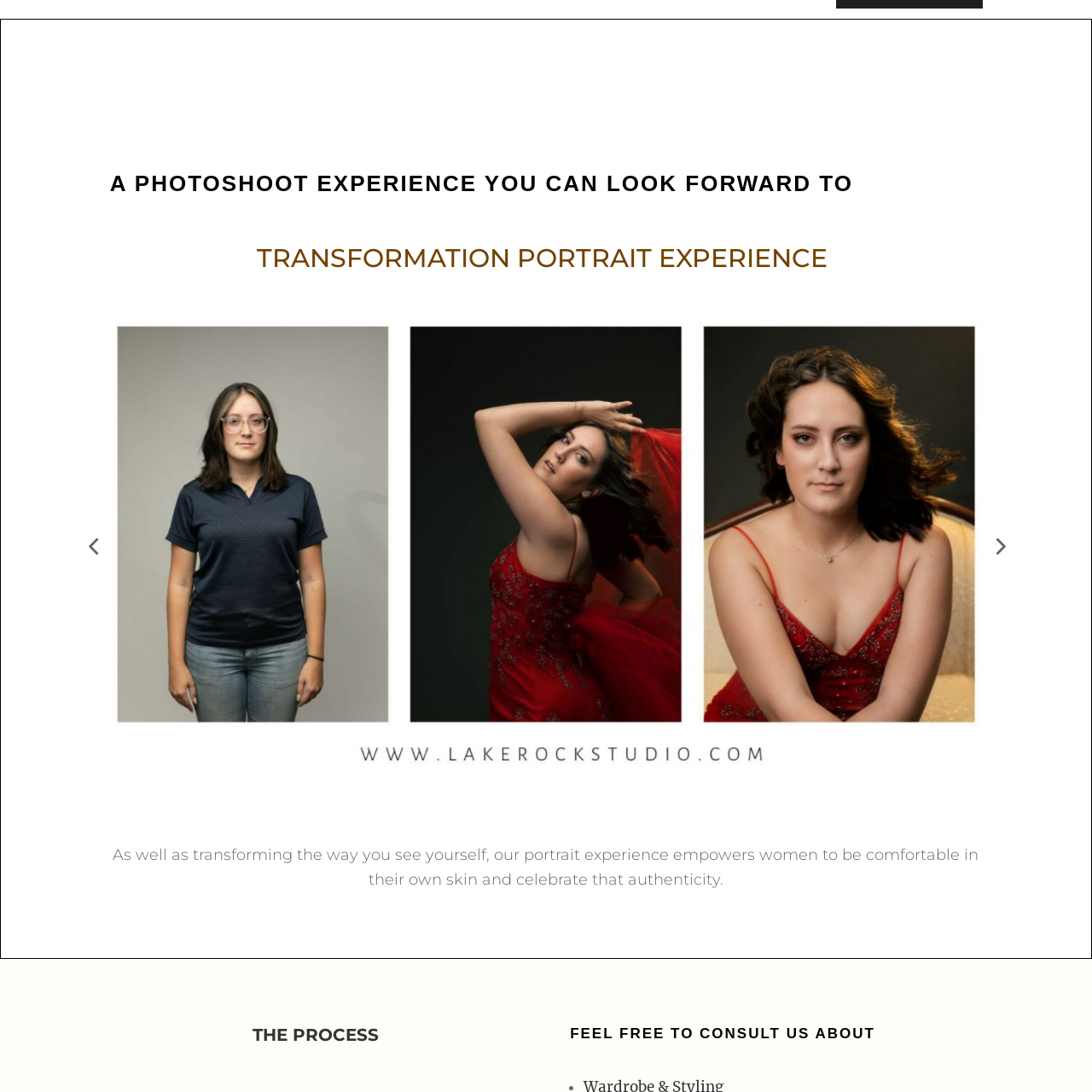Offer a thorough and descriptive summary of the image captured in the red bounding box.

The image depicts a captivating moment captured during a same-day makeover portrait photography session, featuring an individual named Brooke. This session is part of a broader transformation experience designed to help participants feel comfortable in their own skin while celebrating their authentic selves. The accompanying text emphasizes the goal of these portrait experiences, which is to empower women and enhance their self-perception through professional photography. The image reflects the transformative nature of the experience, highlighting the beauty and confidence of the subject in a way that resonates with the session's intent.